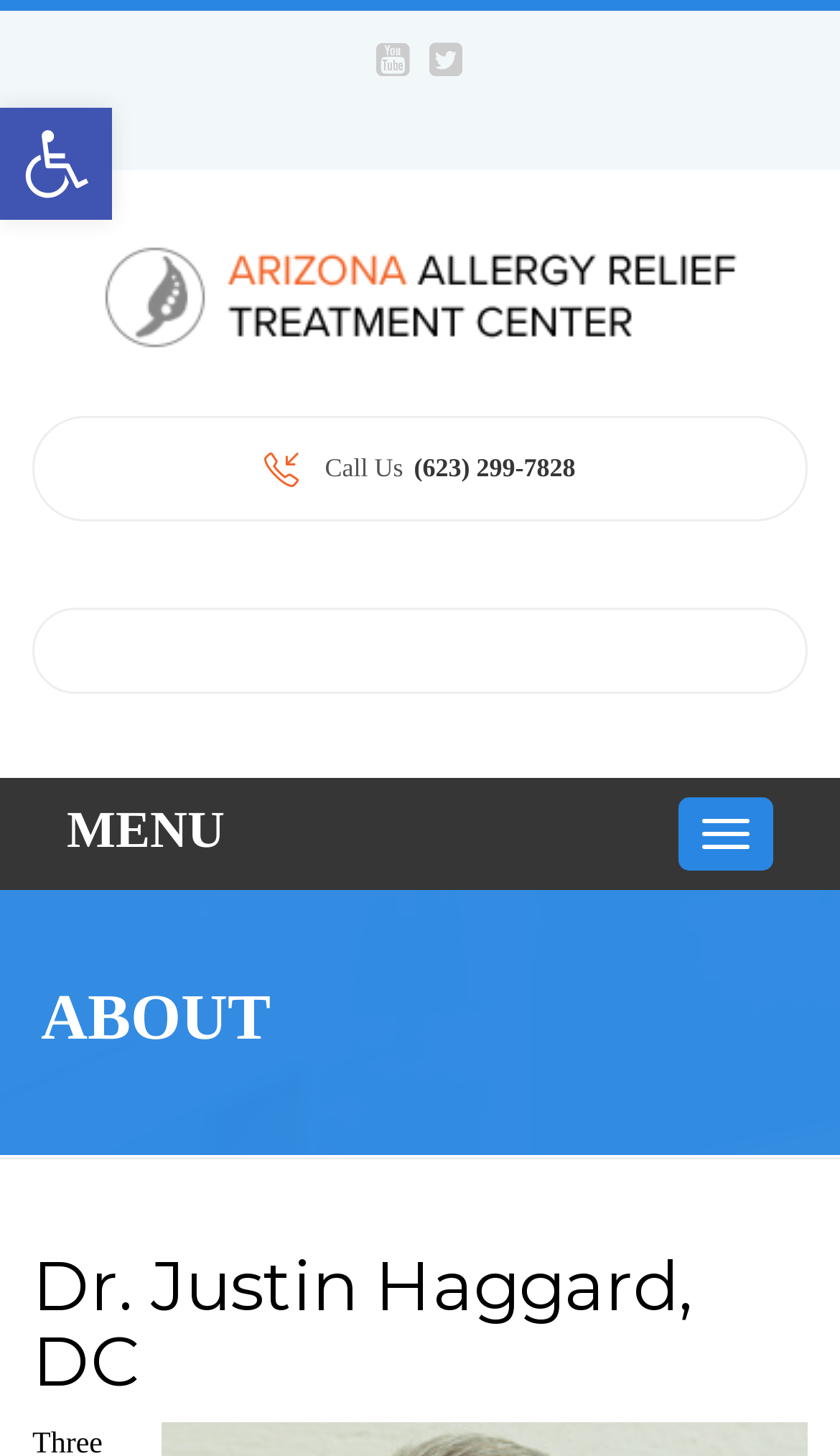Provide a brief response to the question below using a single word or phrase: 
What is the main topic of the webpage?

Allergy Free AZ